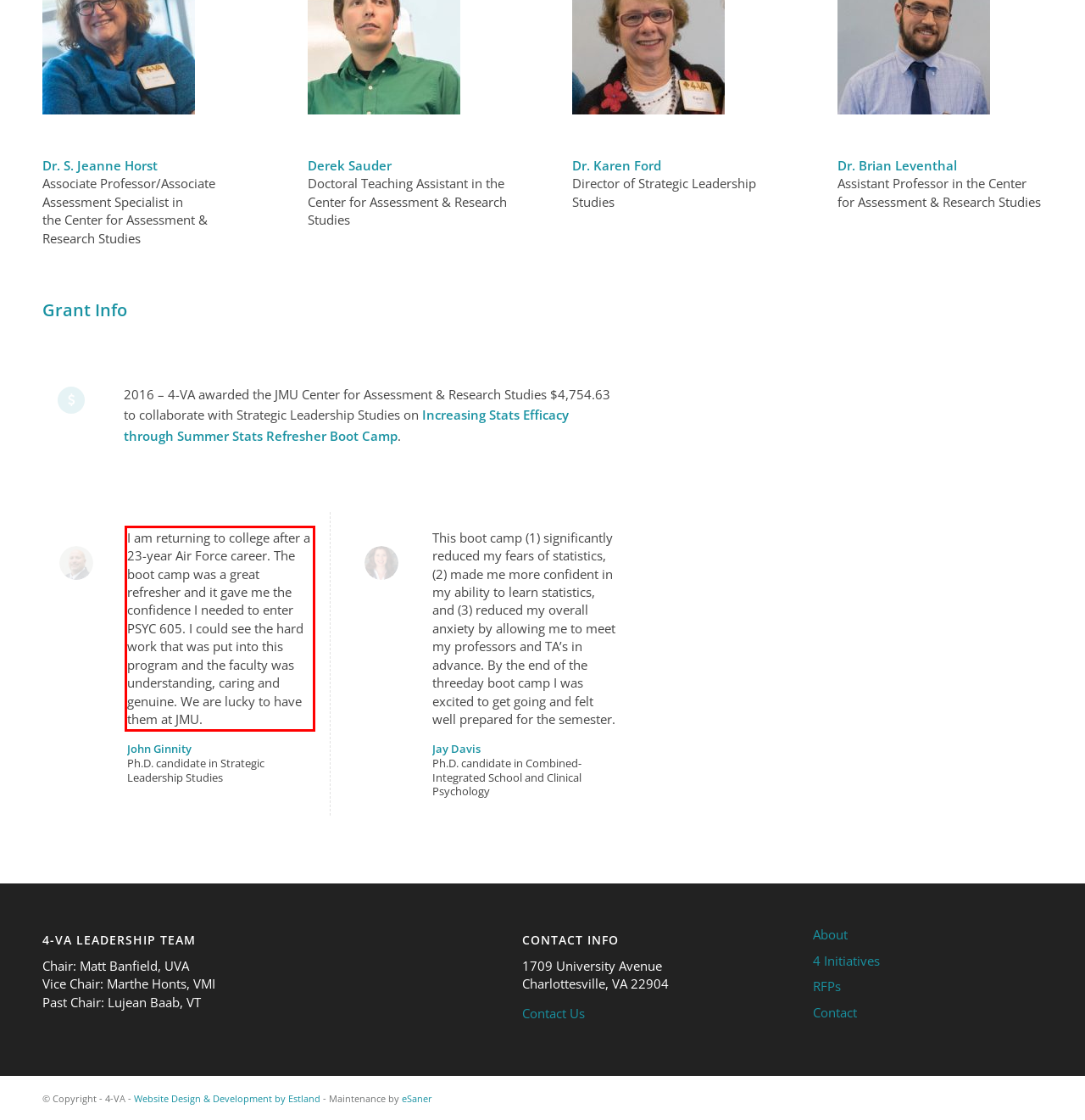In the screenshot of the webpage, find the red bounding box and perform OCR to obtain the text content restricted within this red bounding box.

I am returning to college after a 23-year Air Force career. The boot camp was a great refresher and it gave me the confidence I needed to enter PSYC 605. I could see the hard work that was put into this program and the faculty was understanding, caring and genuine. We are lucky to have them at JMU.